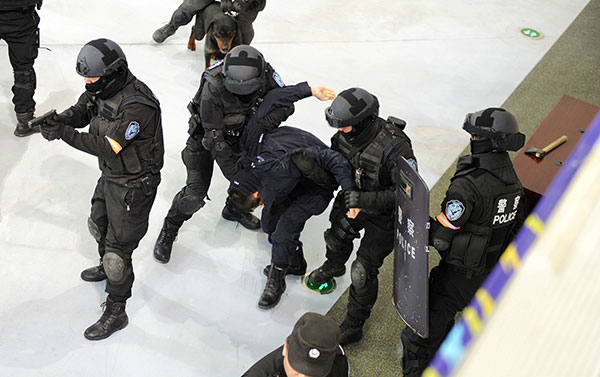Give a detailed account of what is happening in the image.

The image captures a tense scene from a simulated police operation in Urumqi, Xinjiang Uygur autonomous region, where law enforcement officers are engaged in an emergency drill. The focus is on several armed police officers in tactical gear, executing a training scenario that appears to involve the apprehension of a simulated gangster. One officer is seen restraining a mock suspect, who is dressed in dark clothing and appears to be resisting. The drill showcases the police's preparedness to handle potential threats in public spaces, reflecting China's ongoing efforts in public safety and counter-terrorism measures. This exercise underscores the importance placed on maintaining security in areas prone to unrest, as emphasized in recent statements by Chinese officials regarding anti-terrorism policies.